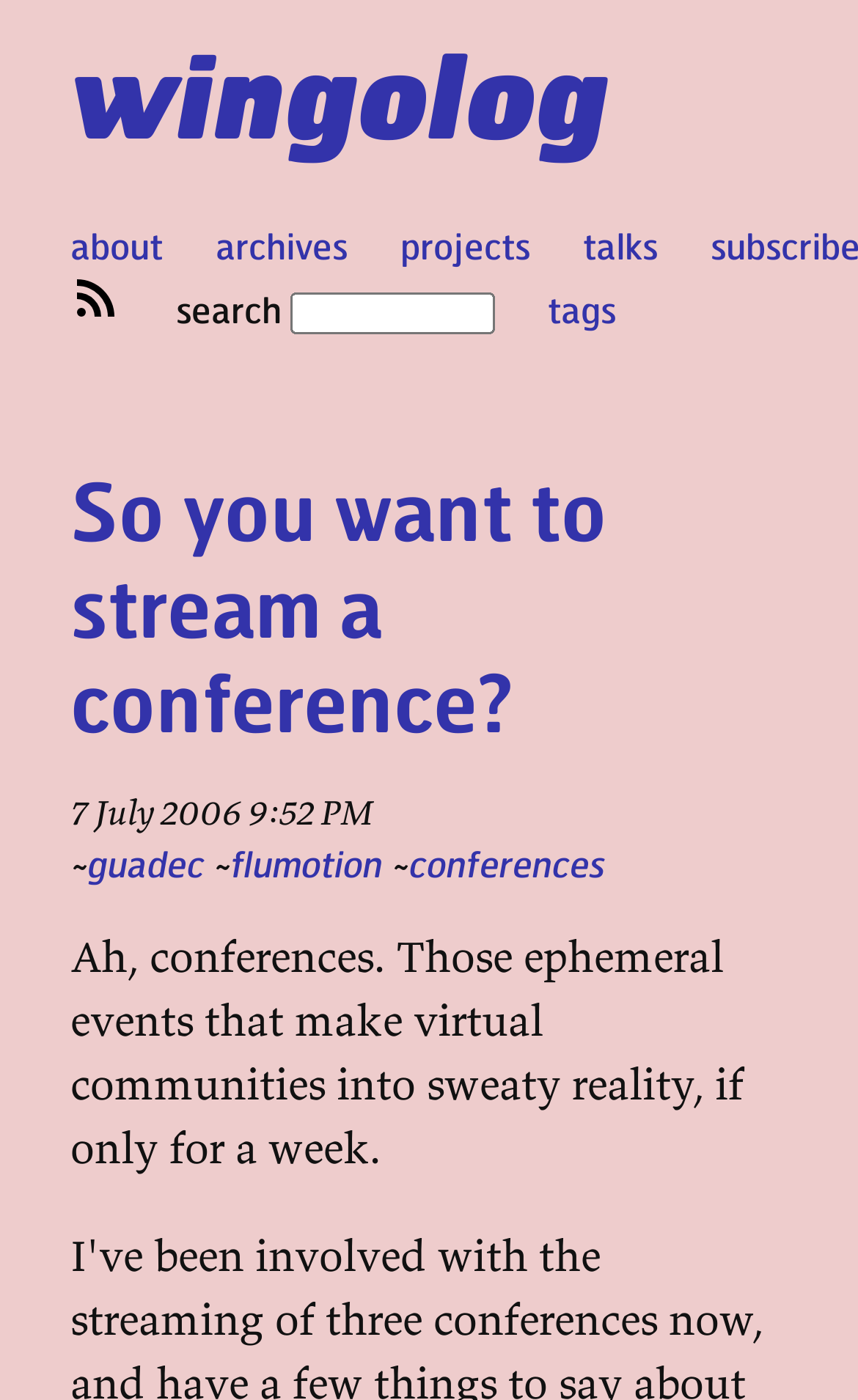What is the topic of the article?
Using the image, answer in one word or phrase.

streaming a conference